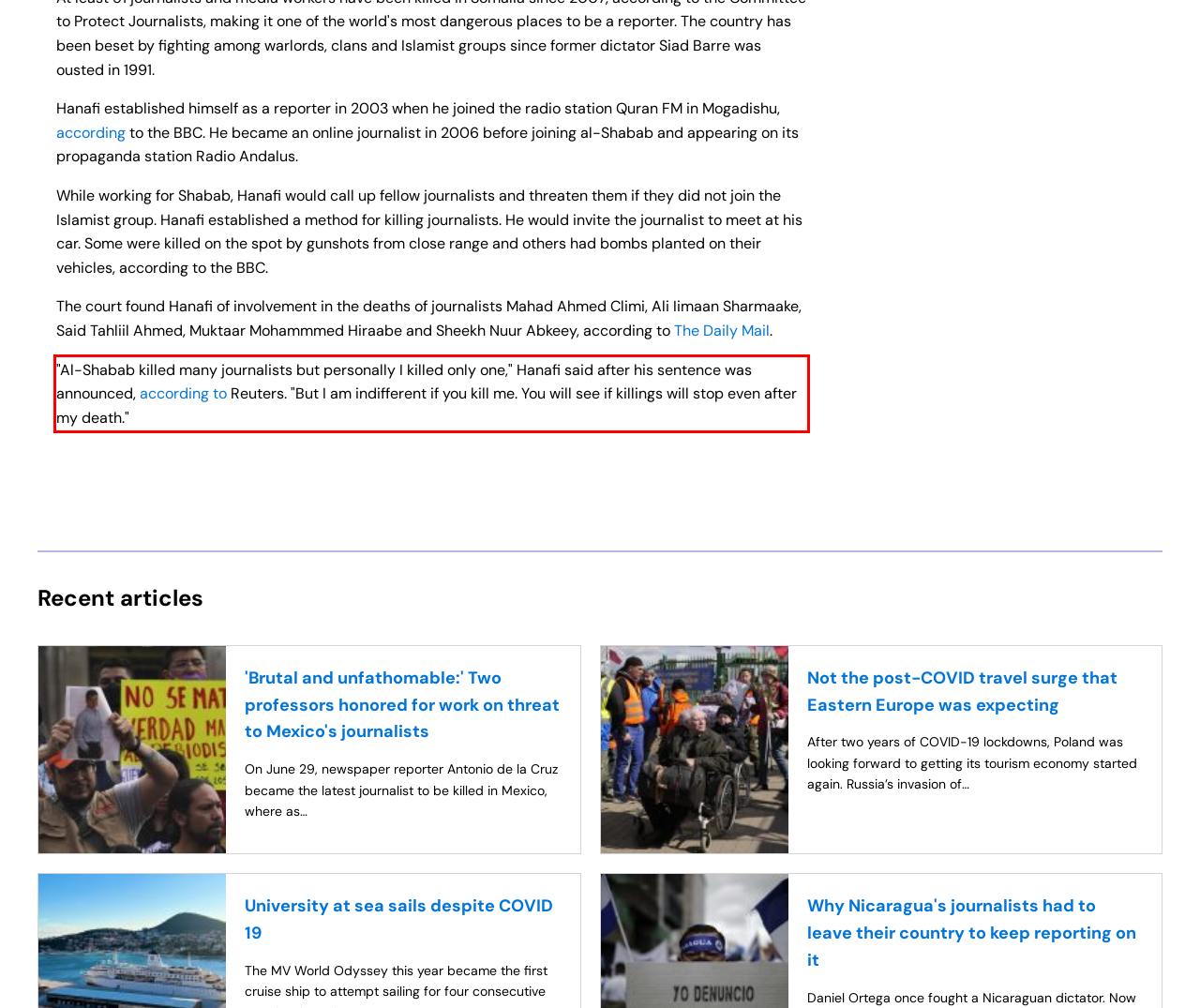By examining the provided screenshot of a webpage, recognize the text within the red bounding box and generate its text content.

"Al-Shabab killed many journalists but personally I killed only one," Hanafi said after his sentence was announced, according to Reuters. "But I am indifferent if you kill me. You will see if killings will stop even after my death."